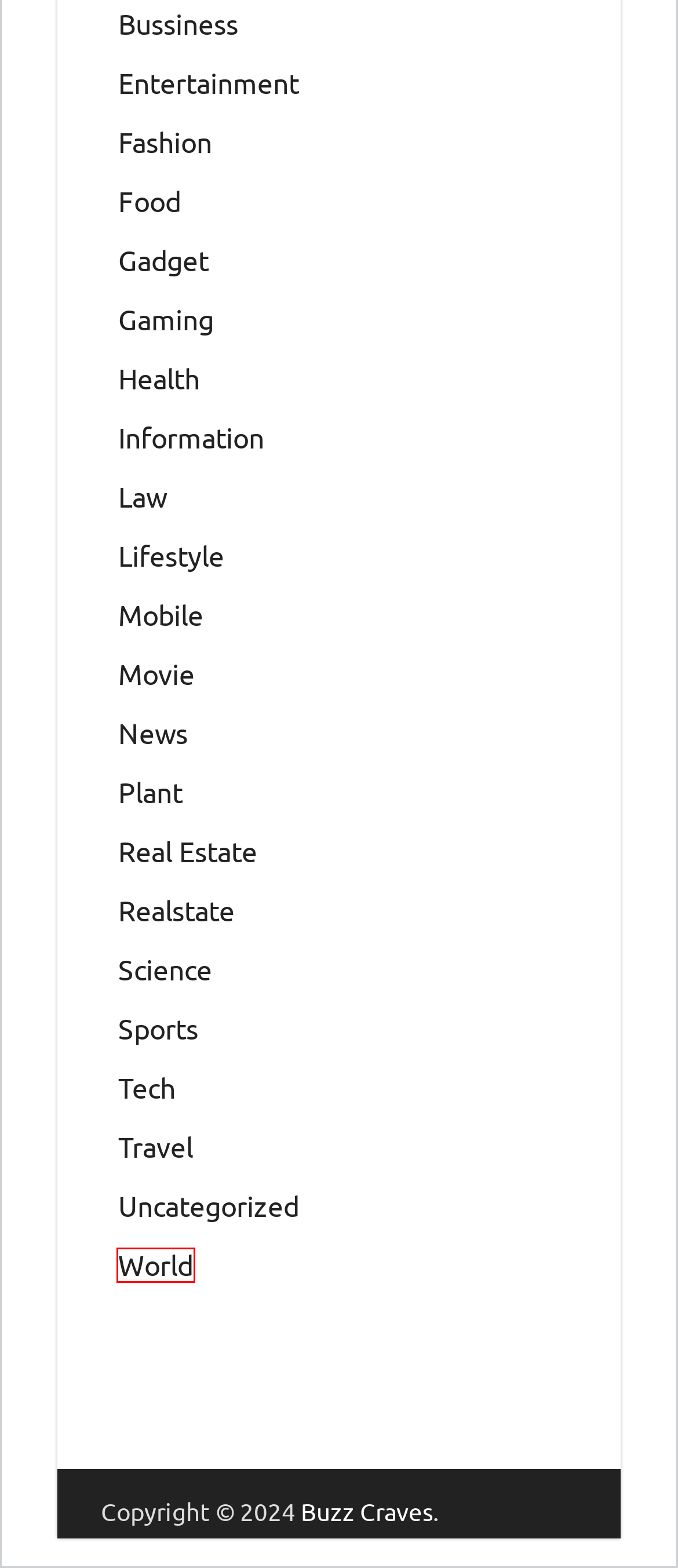You are presented with a screenshot of a webpage with a red bounding box. Select the webpage description that most closely matches the new webpage after clicking the element inside the red bounding box. The options are:
A. Lifestyle Archives - Buzz Craves
B. Information Archives - Buzz Craves
C. Food Archives - Buzz Craves
D. World Archives - Buzz Craves
E. Entertainment Archives - Buzz Craves
F. Fashion Archives - Buzz Craves
G. Mobile Archives - Buzz Craves
H. Movie Archives - Buzz Craves

D